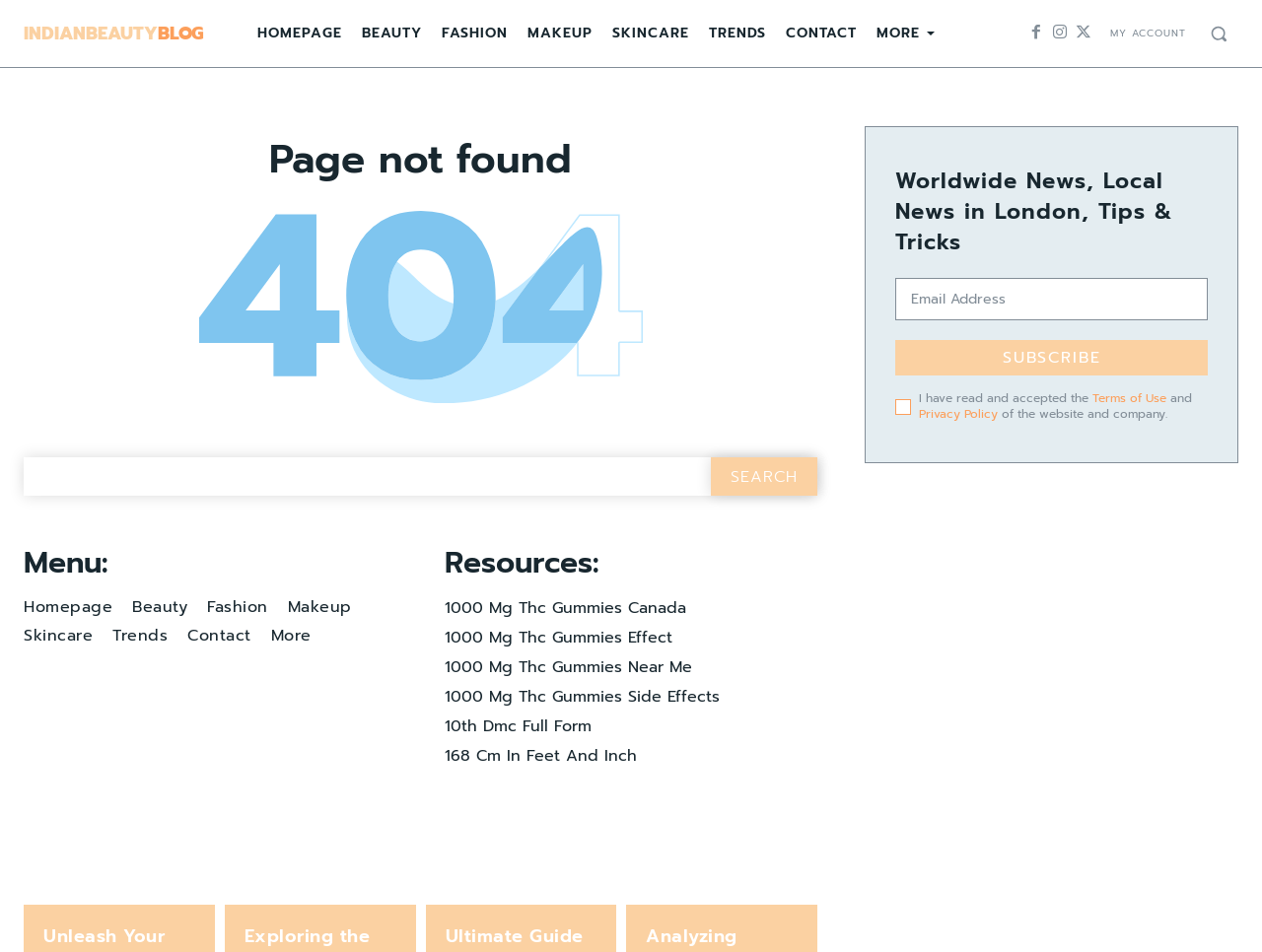Pinpoint the bounding box coordinates of the clickable area needed to execute the instruction: "Subscribe with your email". The coordinates should be specified as four float numbers between 0 and 1, i.e., [left, top, right, bottom].

[0.71, 0.357, 0.957, 0.394]